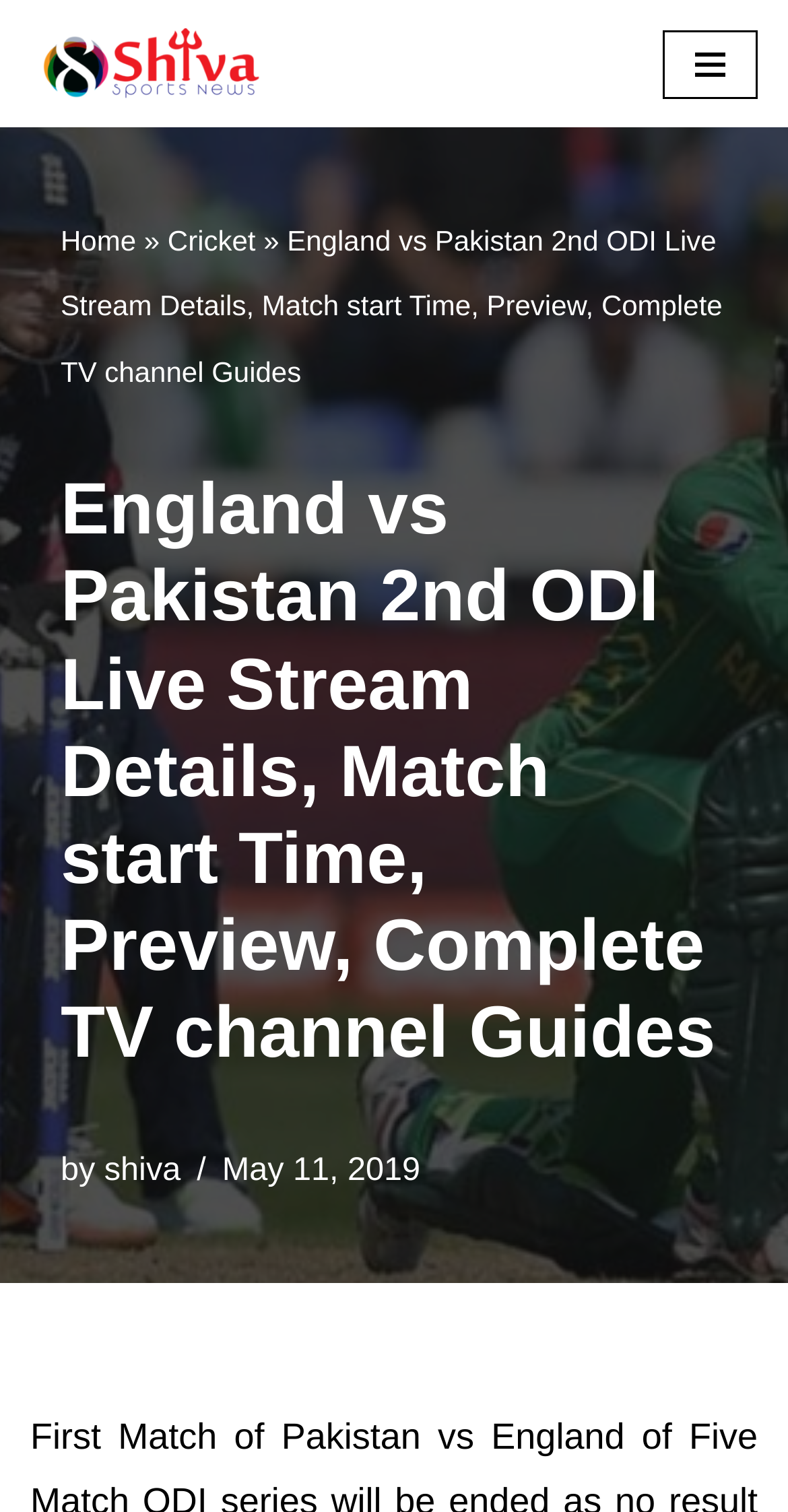Please find the bounding box coordinates in the format (top-left x, top-left y, bottom-right x, bottom-right y) for the given element description. Ensure the coordinates are floating point numbers between 0 and 1. Description: Navigation Menu

[0.841, 0.019, 0.962, 0.065]